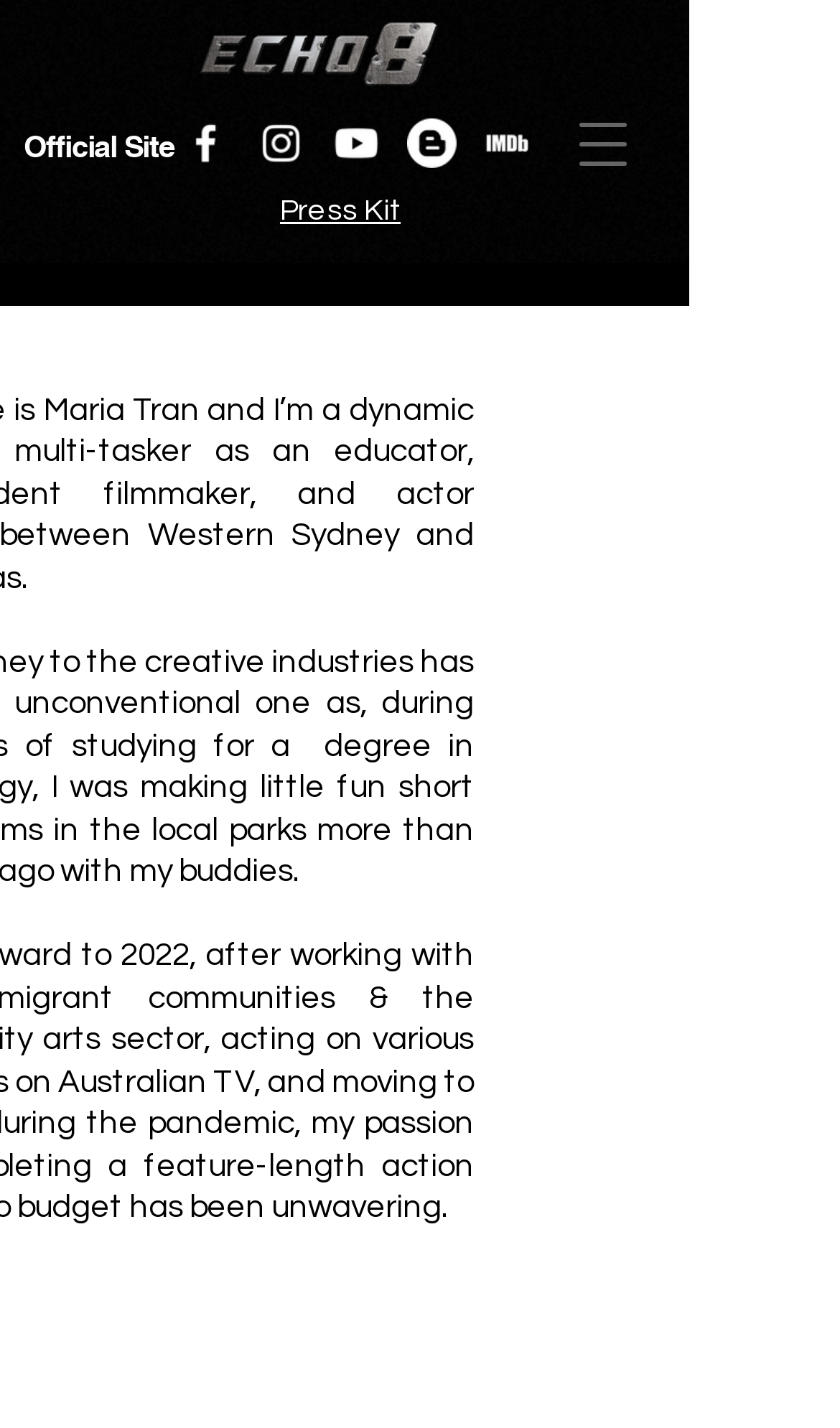What is the position of the 'Press Kit' link?
Please answer the question with a single word or phrase, referencing the image.

Middle-right